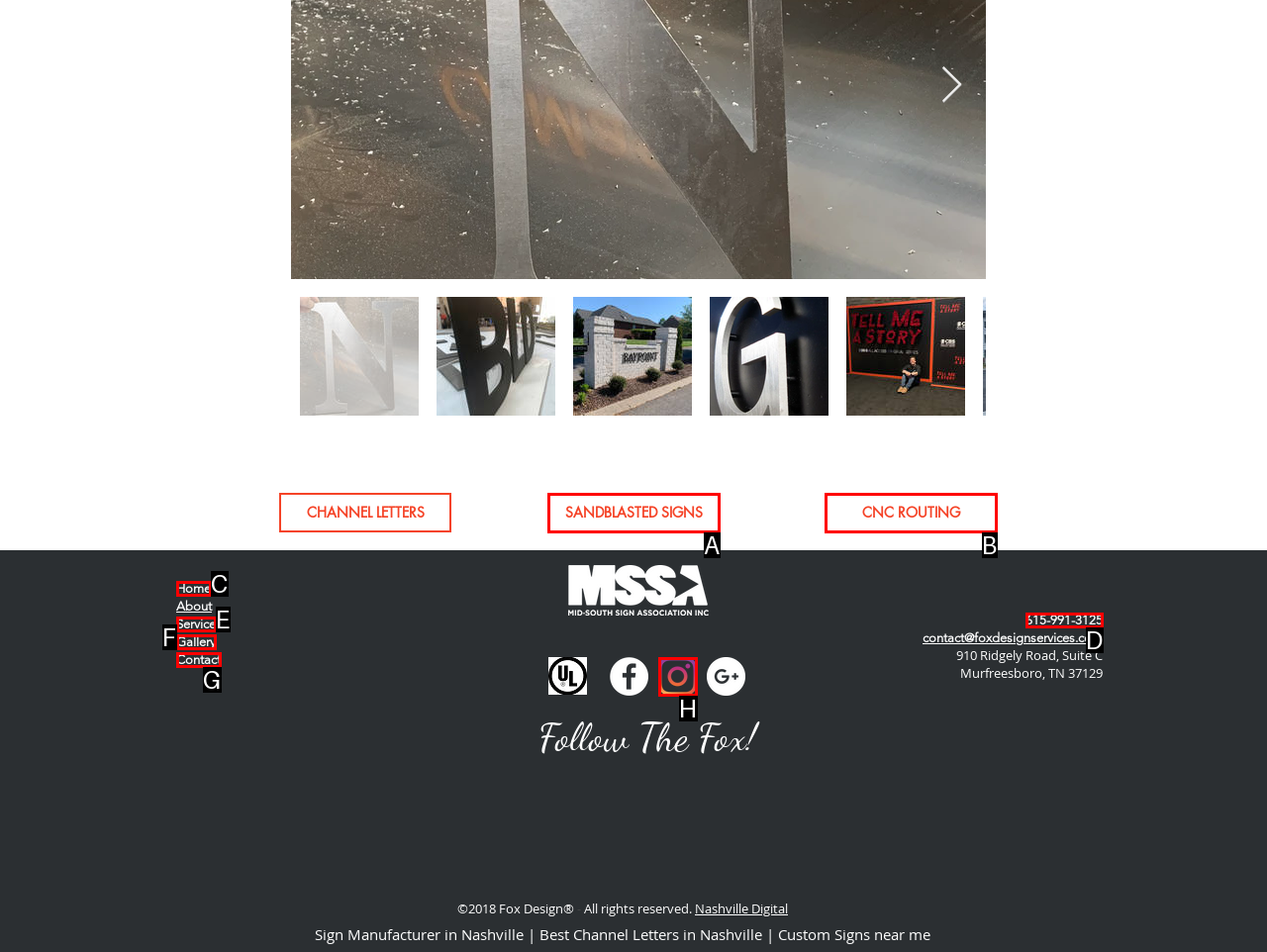Given the description: Service
Identify the letter of the matching UI element from the options.

E